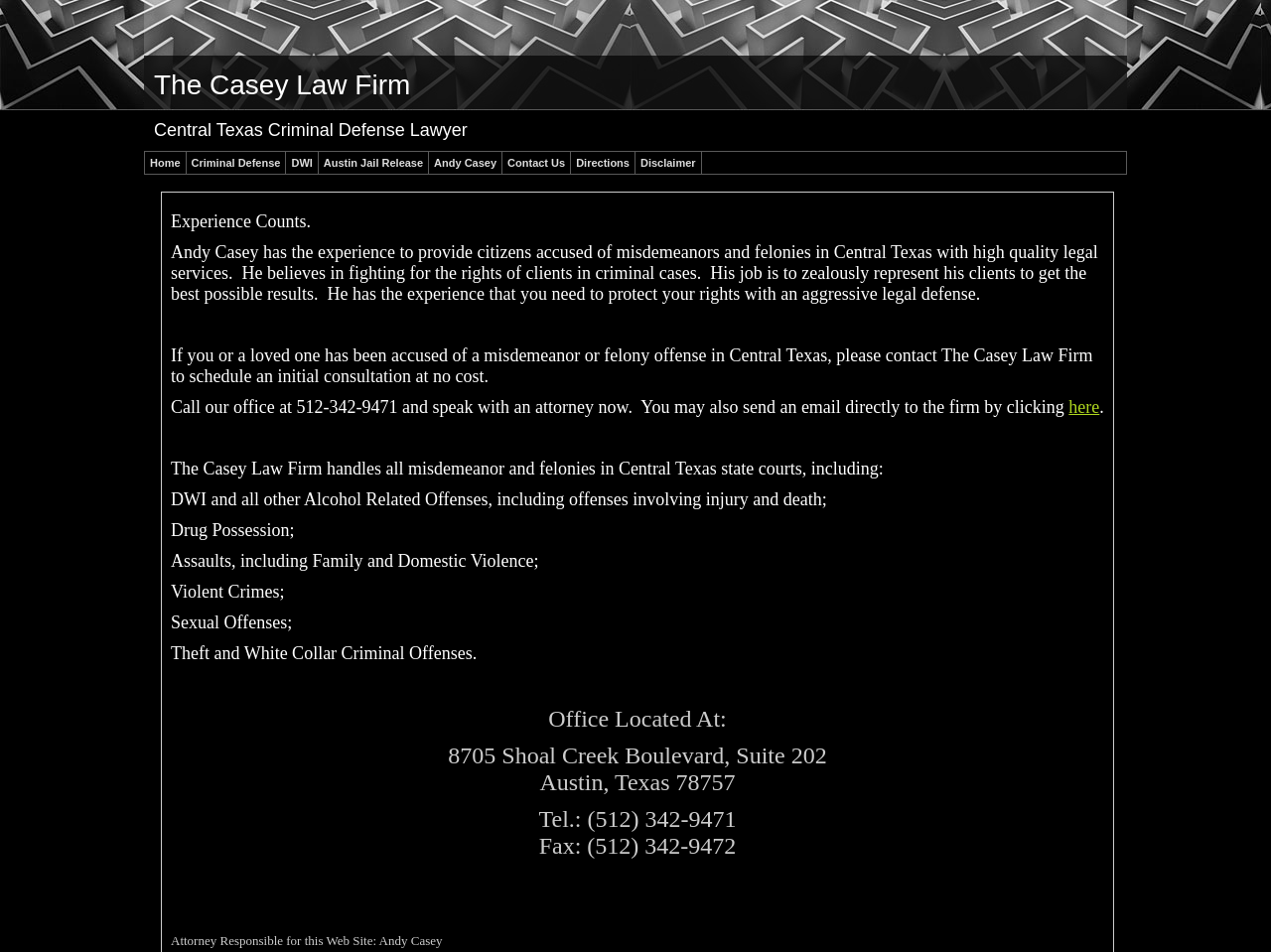Please identify the bounding box coordinates of the element that needs to be clicked to execute the following command: "Click Home". Provide the bounding box using four float numbers between 0 and 1, formatted as [left, top, right, bottom].

[0.114, 0.16, 0.147, 0.182]